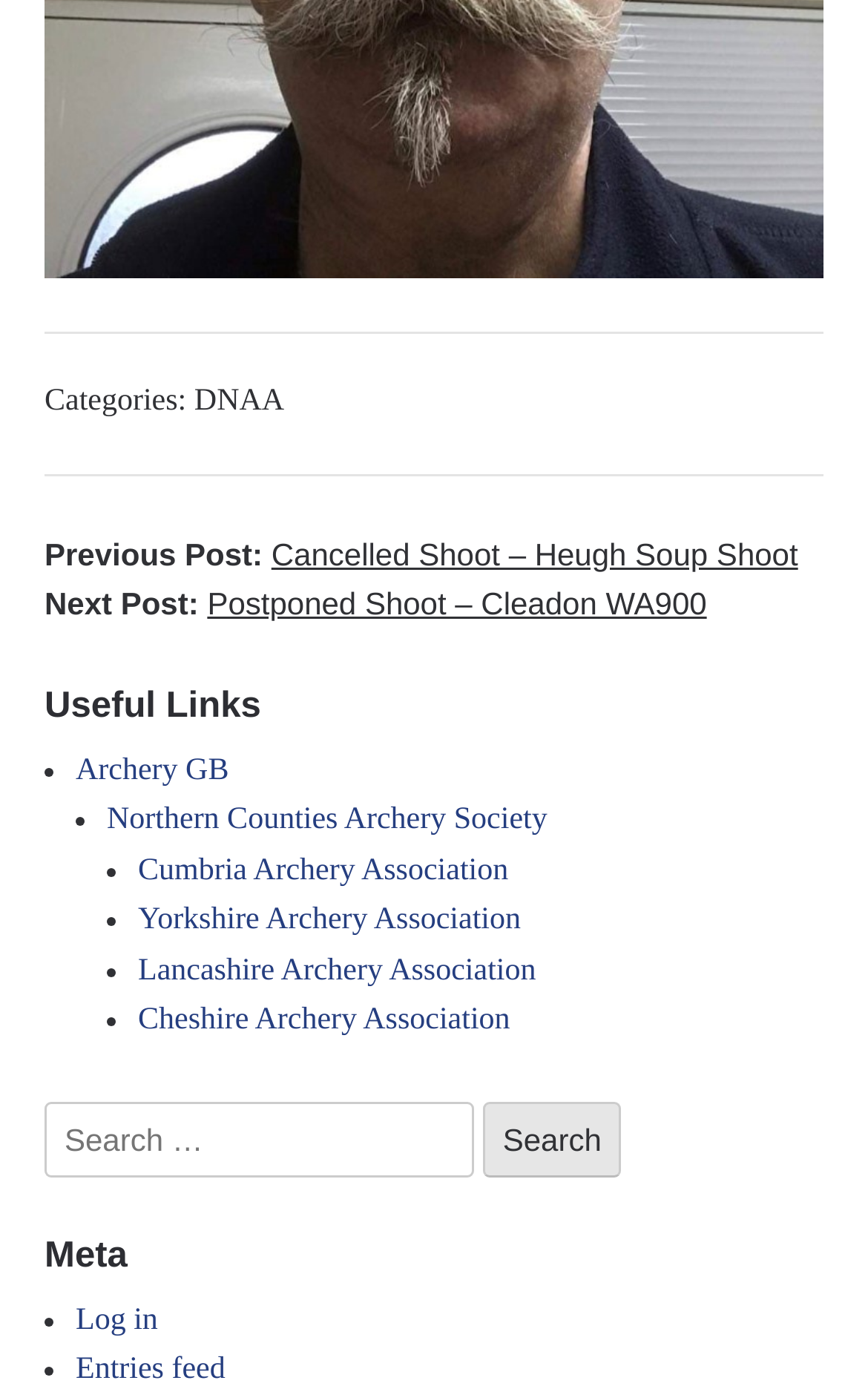Observe the image and answer the following question in detail: How many list markers are there in the 'Useful Links' section?

I counted the number of list markers in the 'Useful Links' section, which are •, •, •, •, and •, so there are 5 list markers in total.